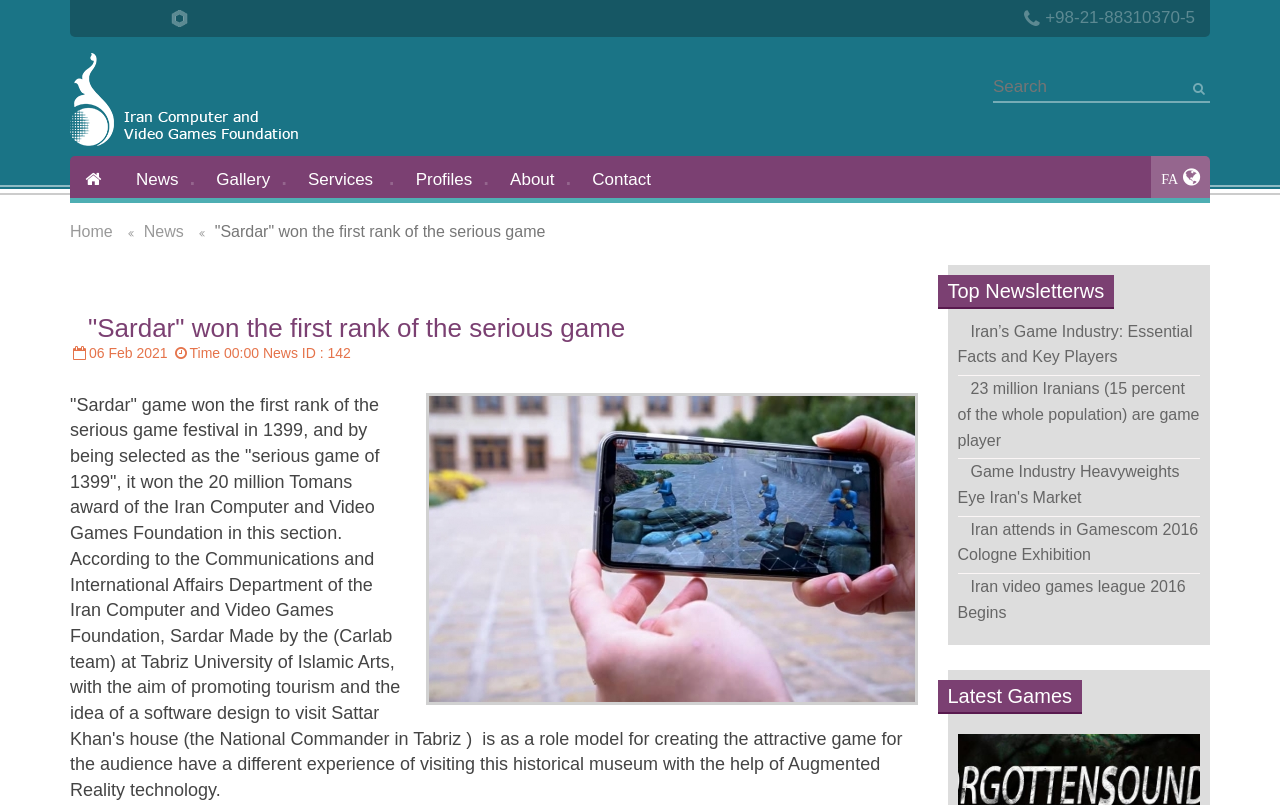Analyze the image and deliver a detailed answer to the question: What is the title of the section below the news article?

I found the title of the section by looking at the heading element below the news article, which says 'Top Newsletterws'.